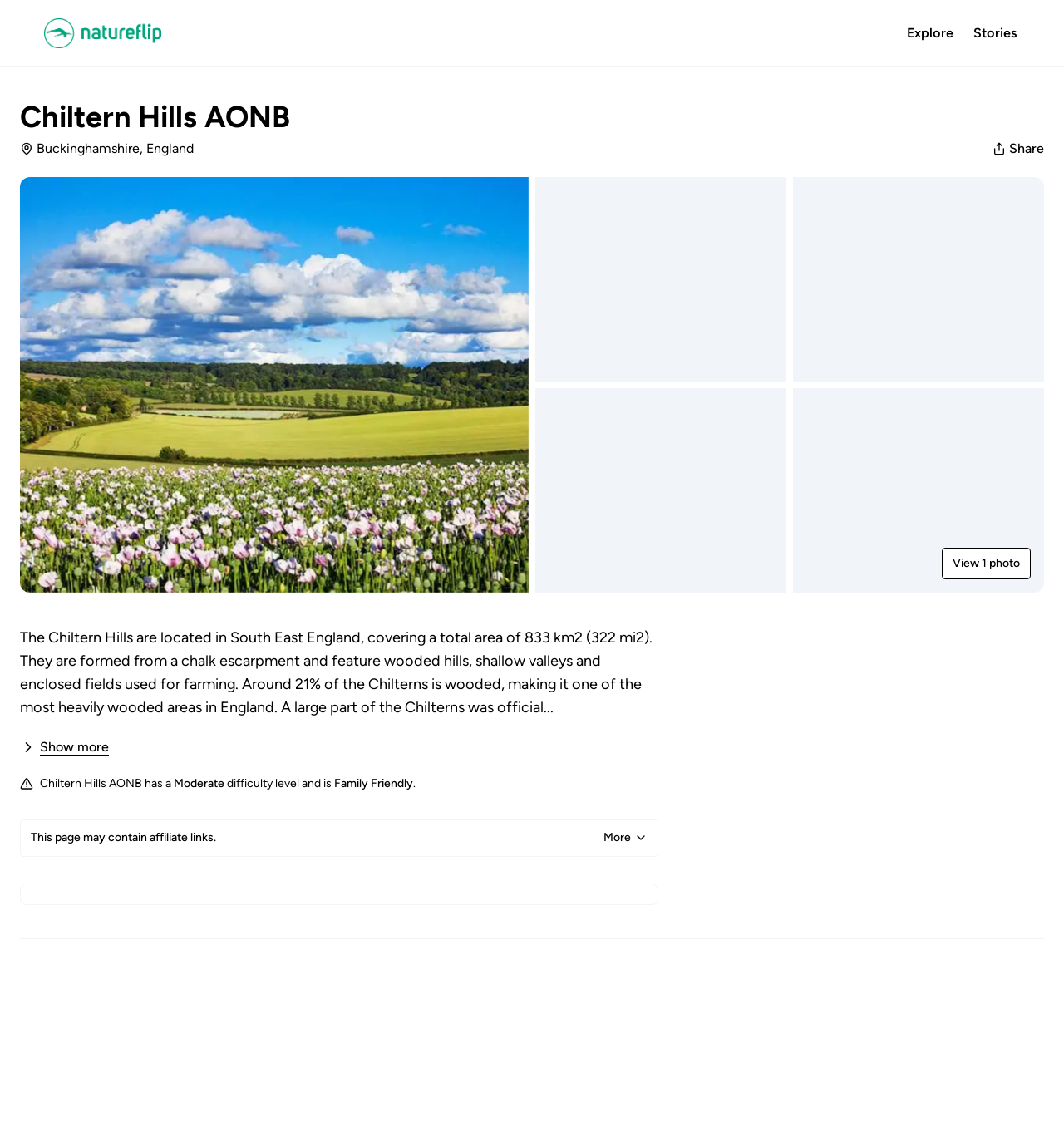Explain the webpage in detail, including its primary components.

The webpage is about the Chiltern Hills, a region located in South East England. At the top left corner, there is a Natureflip logo, and on the top right corner, there are three links: "Explore", "Stories", and a heading "Chiltern Hills AONB". Below the heading, there is a small image and two lines of text, "Buckinghamshire, England", indicating the location of the Chiltern Hills.

To the right of the location text, there is a "Share" button with a small image. Below the location text, there is a button "View 1 photo" and another button with a larger image, labeled "chiltern-hills-aonb". 

The main content of the webpage is a paragraph of text that describes the Chiltern Hills, including its size, geography, and features. The text is divided into several sections, with some parts highlighted in bold font. Below the main text, there are several buttons and images, including a "Show more" button, an image, and a few lines of text describing the difficulty level and family-friendliness of the Chiltern Hills.

At the bottom of the page, there is a button with a disclaimer about affiliate links and an advertisement for World Nomads travel insurance.